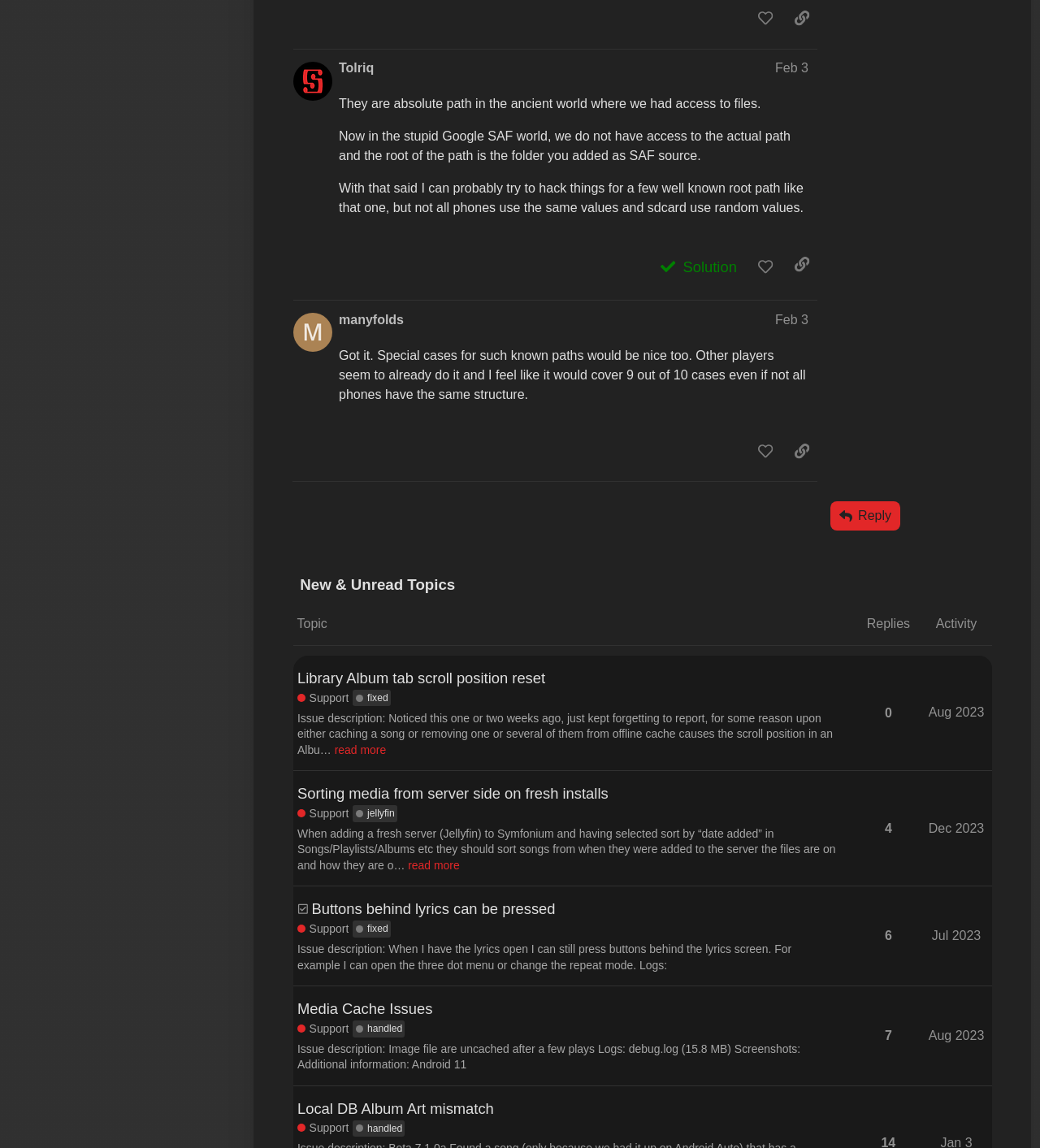Please give a succinct answer using a single word or phrase:
What is the date of the last topic?

Jul 2023